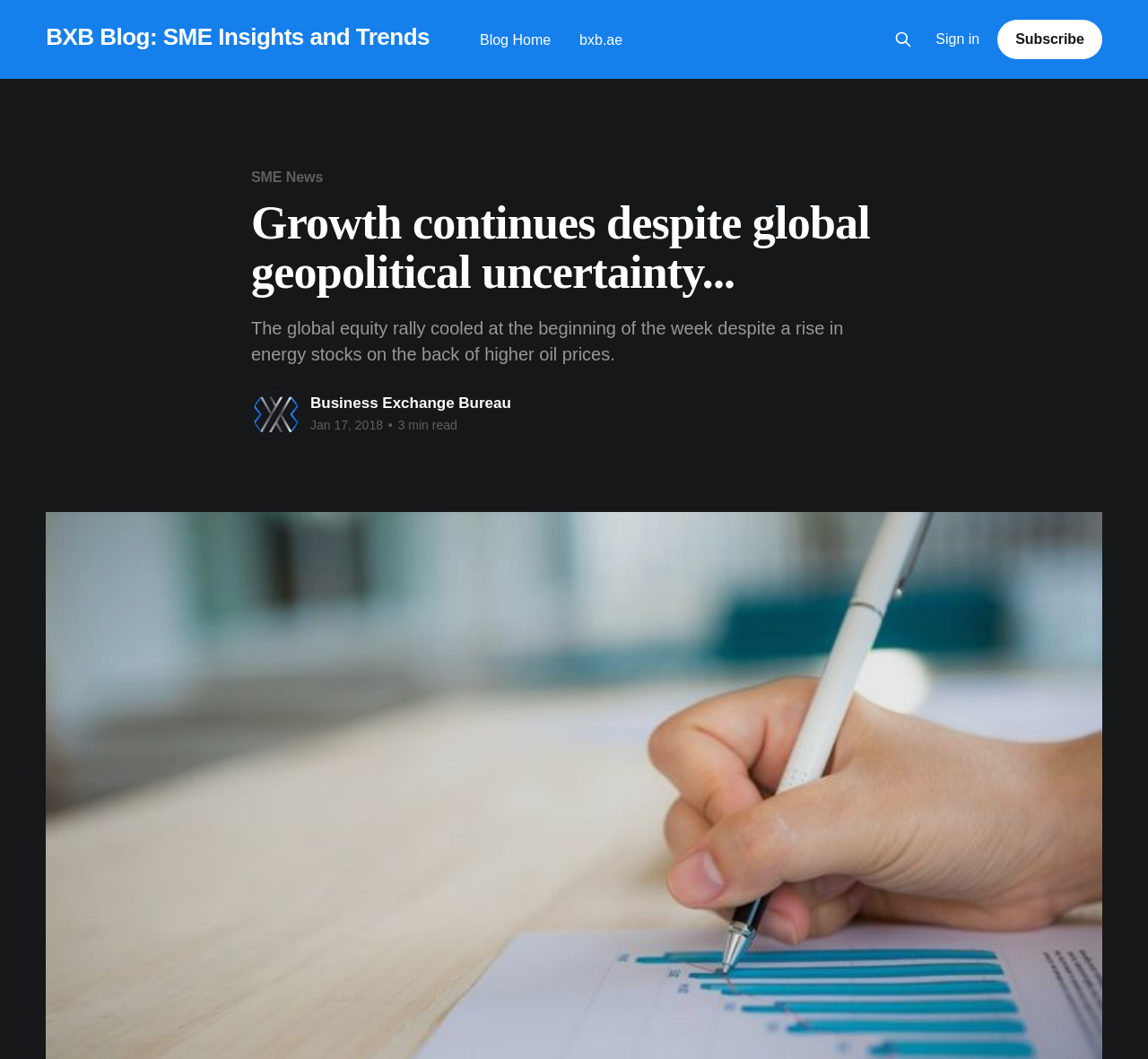For the following element description, predict the bounding box coordinates in the format (top-left x, top-left y, bottom-right x, bottom-right y). All values should be floating point numbers between 0 and 1. Description: Business Exchange Bureau

[0.27, 0.373, 0.445, 0.389]